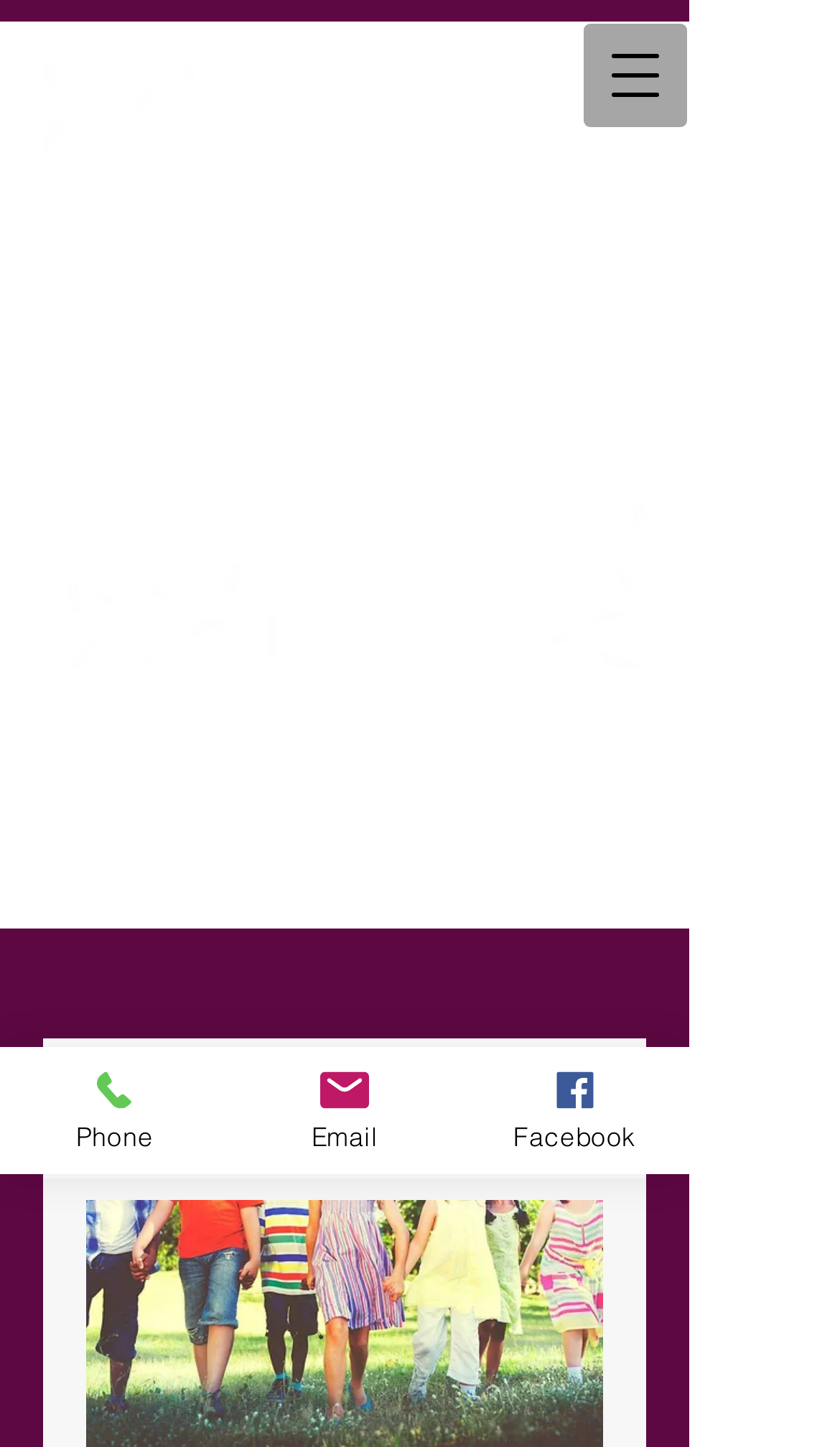Convey a detailed summary of the webpage, mentioning all key elements.

The webpage is titled "Events" and appears to be a navigation page. At the top, there is a heading element displaying the title "Events". Below the title, there is a button to open a navigation menu. 

On the left side of the page, there are three links: "Phone", "Email", and "Facebook", each accompanied by a small image. The "Phone" link is located at the top left, followed by the "Email" link, and then the "Facebook" link at the bottom left. 

There are no other prominent elements or text on the page, suggesting that the main content may be hidden behind the navigation menu or accessible through the links provided.